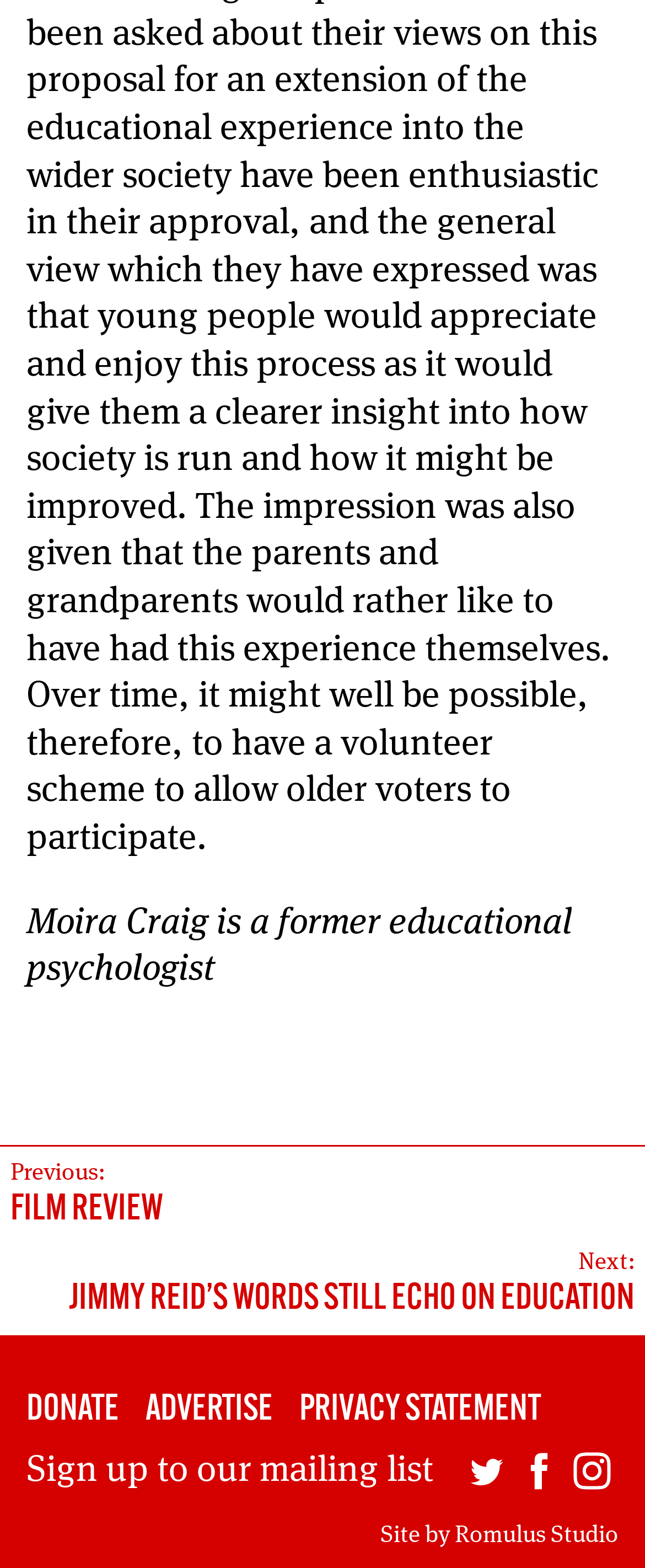Find the bounding box coordinates of the element's region that should be clicked in order to follow the given instruction: "Donate to the website". The coordinates should consist of four float numbers between 0 and 1, i.e., [left, top, right, bottom].

[0.041, 0.887, 0.185, 0.911]